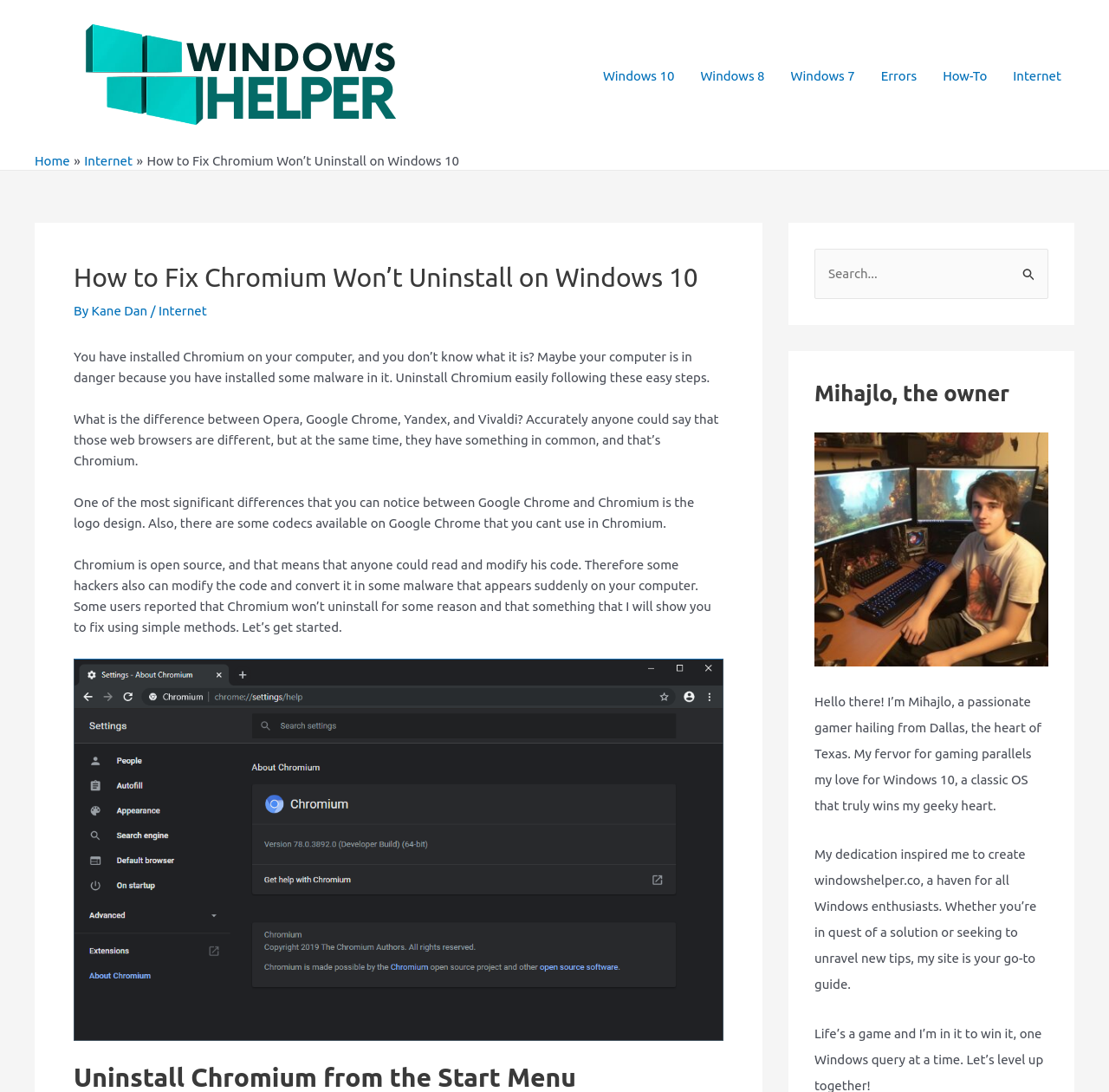Find the bounding box coordinates of the area to click in order to follow the instruction: "Visit the Home page".

[0.031, 0.14, 0.063, 0.154]